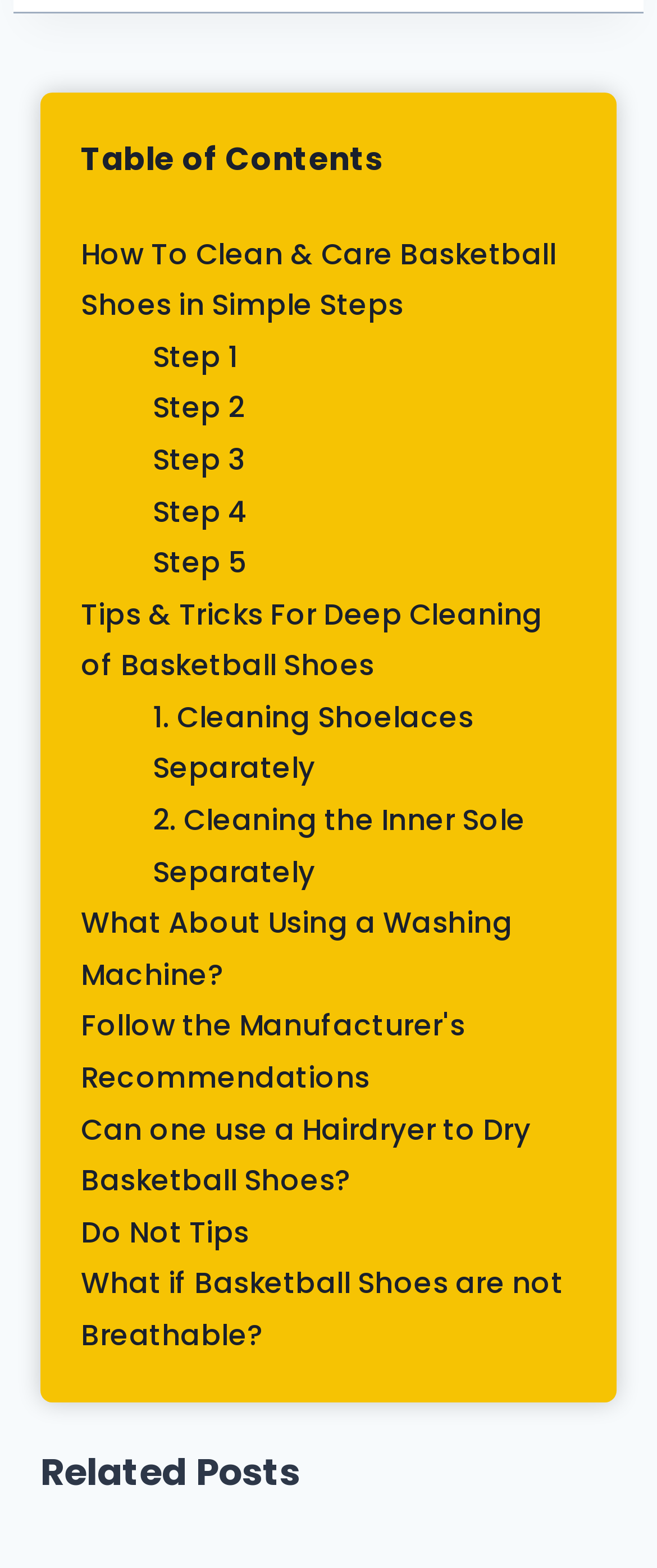Identify the bounding box coordinates of the element that should be clicked to fulfill this task: "View 'Step 1'". The coordinates should be provided as four float numbers between 0 and 1, i.e., [left, top, right, bottom].

[0.232, 0.214, 0.363, 0.24]